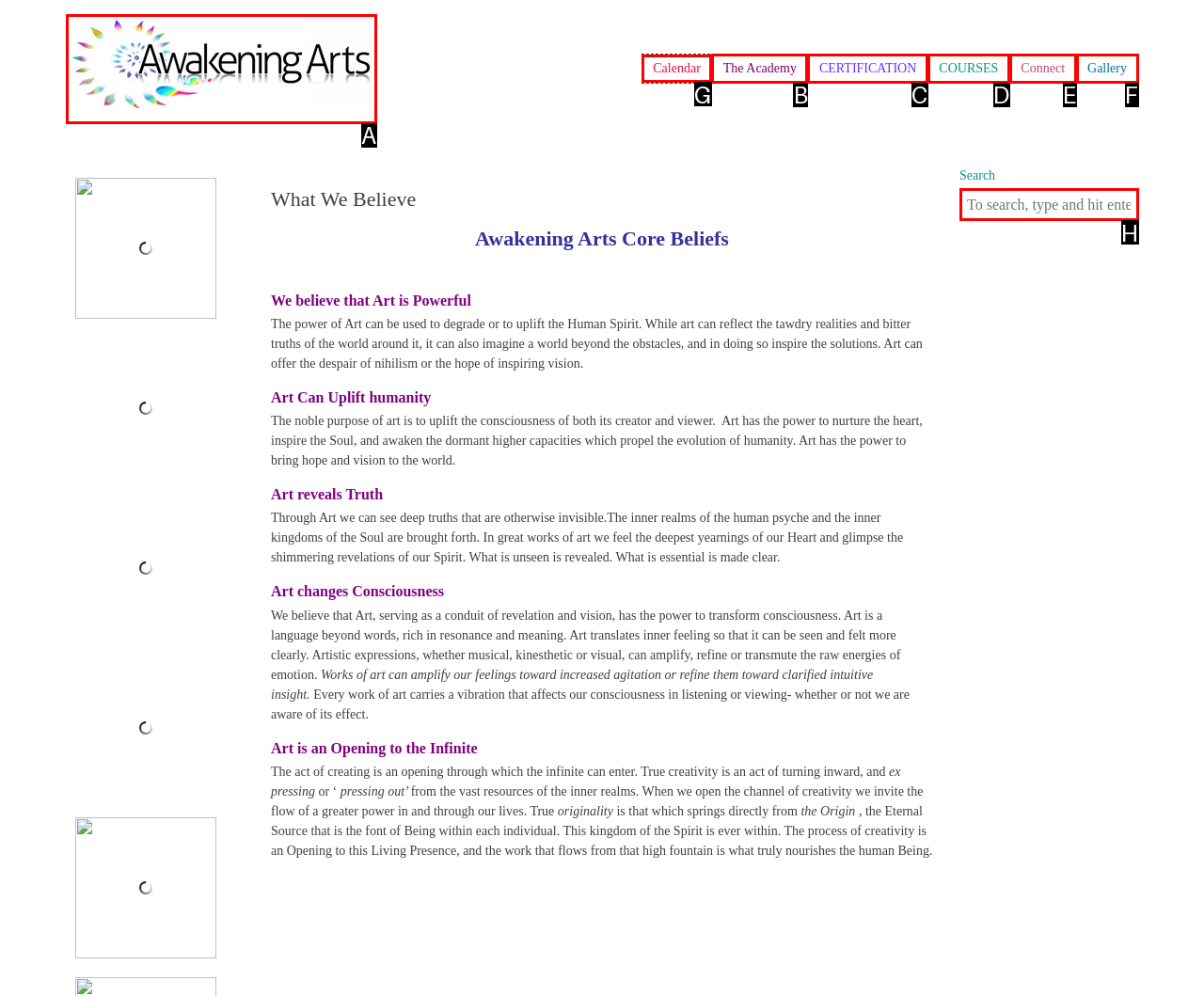Tell me which letter corresponds to the UI element that should be clicked to fulfill this instruction: Click on the 'Calendar' link
Answer using the letter of the chosen option directly.

G